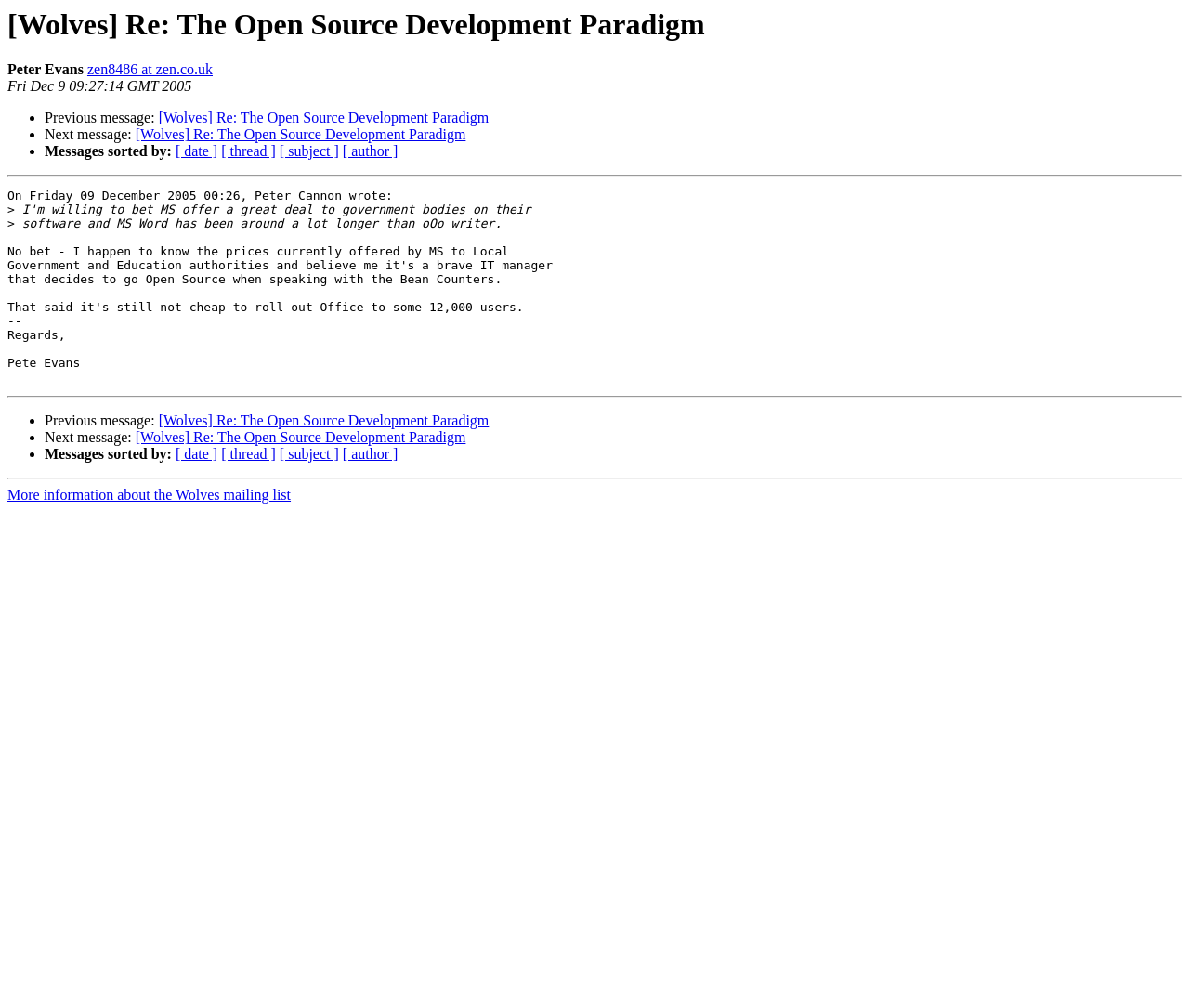Please identify the bounding box coordinates of the element that needs to be clicked to perform the following instruction: "View next message".

[0.038, 0.126, 0.114, 0.141]